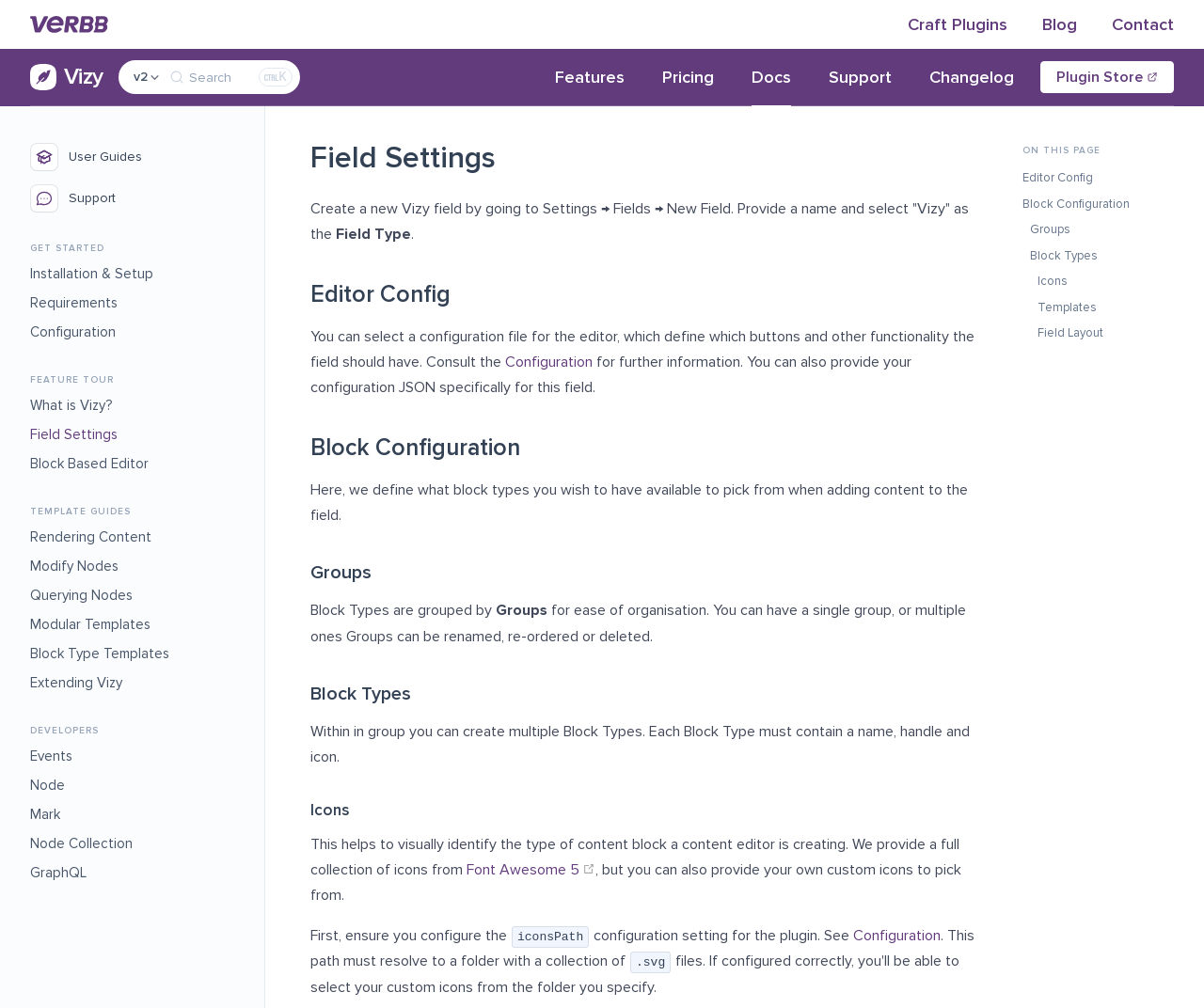Please predict the bounding box coordinates of the element's region where a click is necessary to complete the following instruction: "Search for something". The coordinates should be represented by four float numbers between 0 and 1, i.e., [left, top, right, bottom].

None